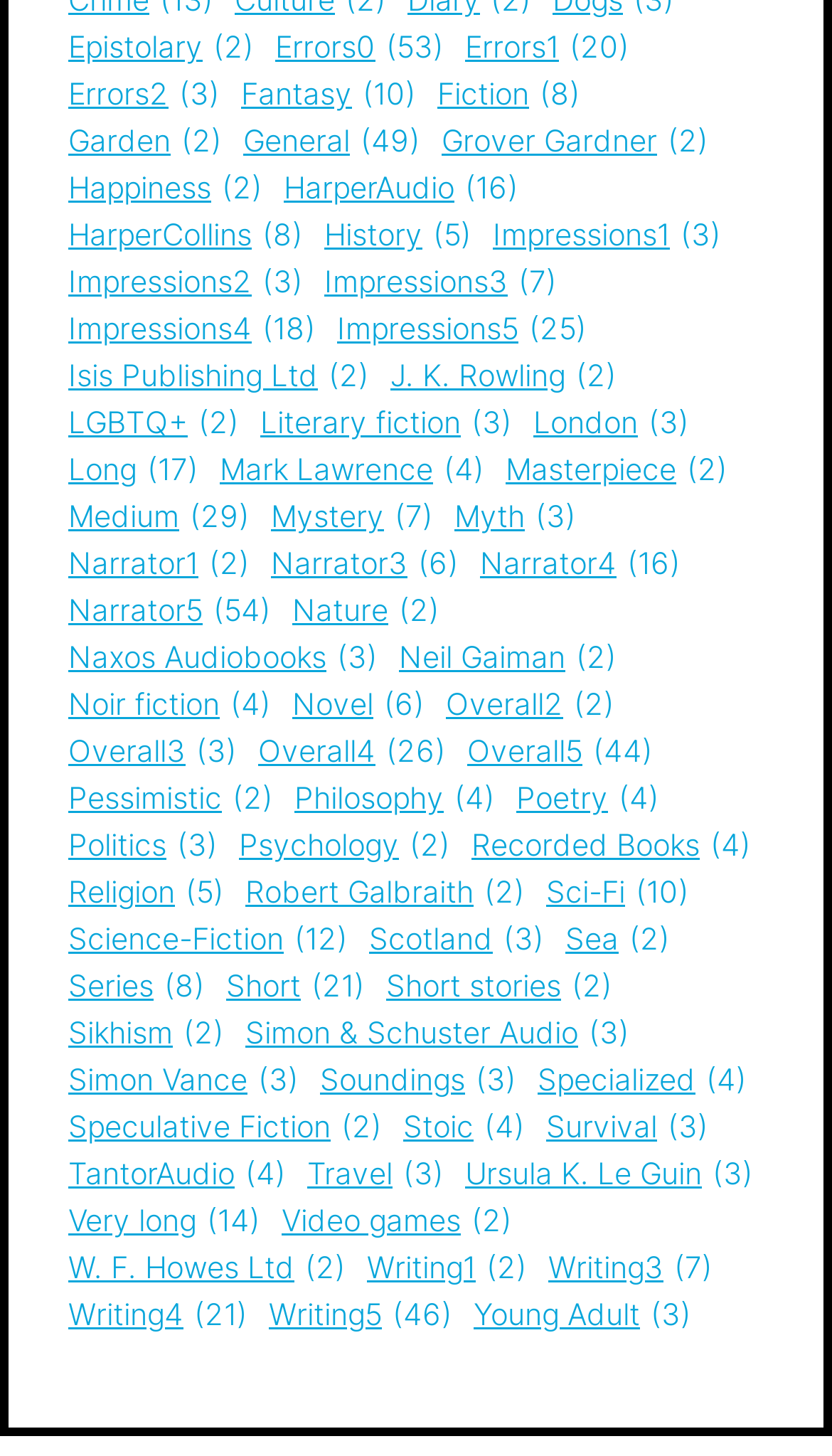Provide a brief response to the question below using a single word or phrase: 
How many categories are related to narrators?

5